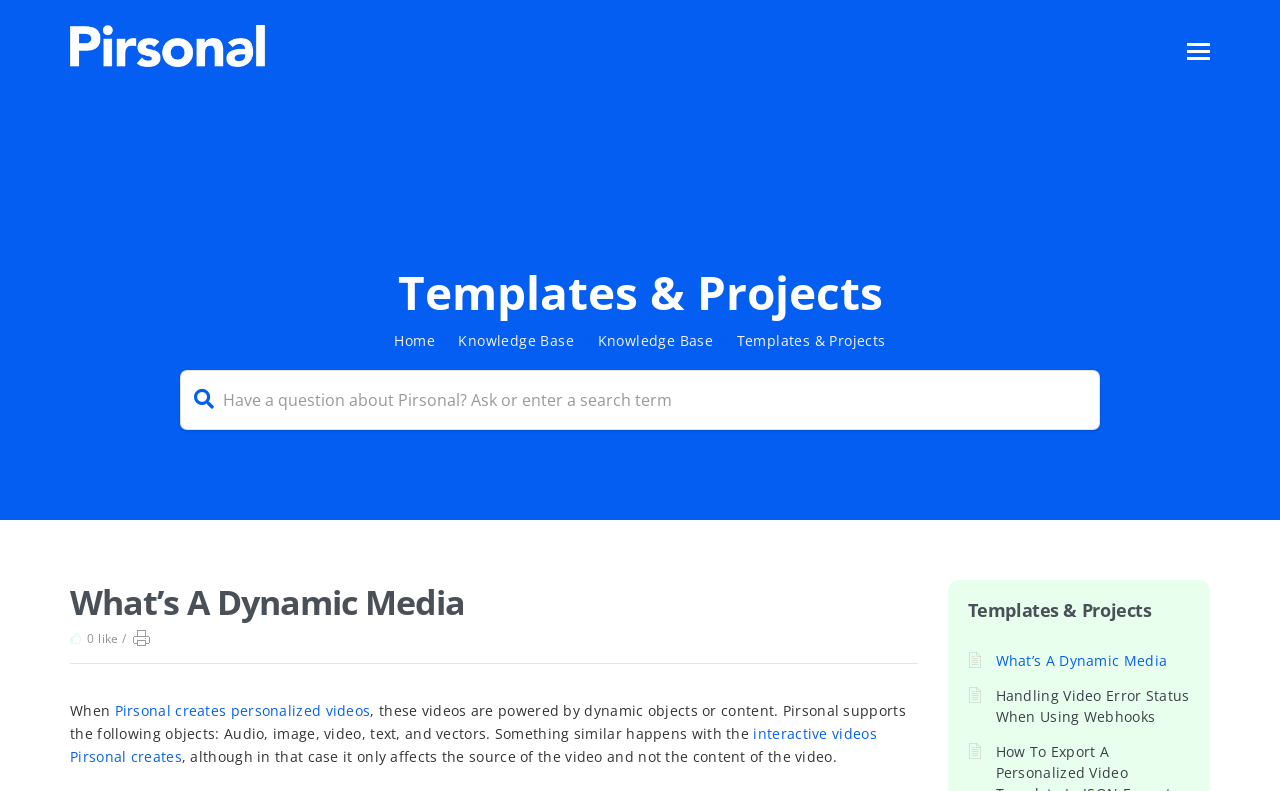Please determine the bounding box coordinates of the clickable area required to carry out the following instruction: "Click on the 'Home' link". The coordinates must be four float numbers between 0 and 1, represented as [left, top, right, bottom].

[0.308, 0.418, 0.34, 0.442]